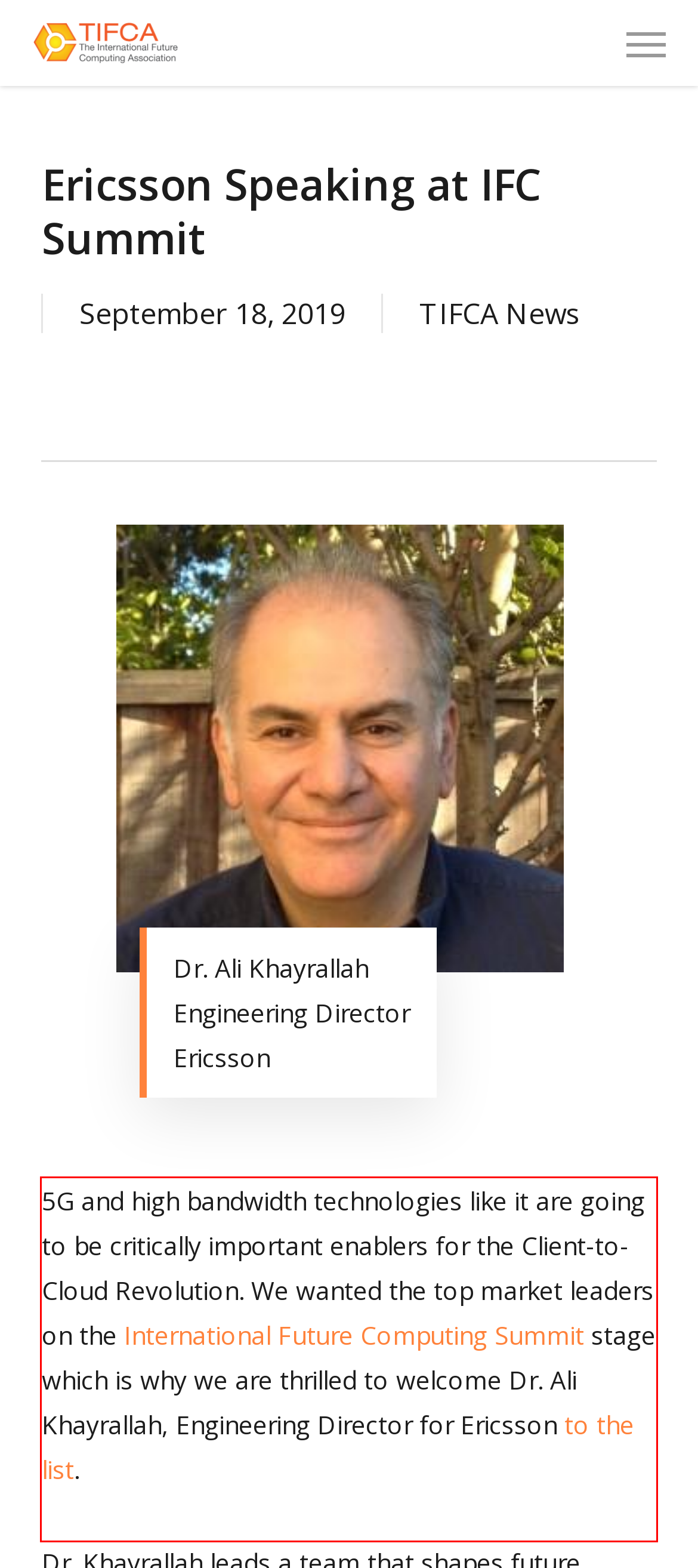You are provided with a screenshot of a webpage featuring a red rectangle bounding box. Extract the text content within this red bounding box using OCR.

5G and high bandwidth technologies like it are going to be critically important enablers for the Client-to-Cloud Revolution. We wanted the top market leaders on the International Future Computing Summit stage which is why we are thrilled to welcome Dr. Ali Khayrallah, Engineering Director for Ericsson to the list.